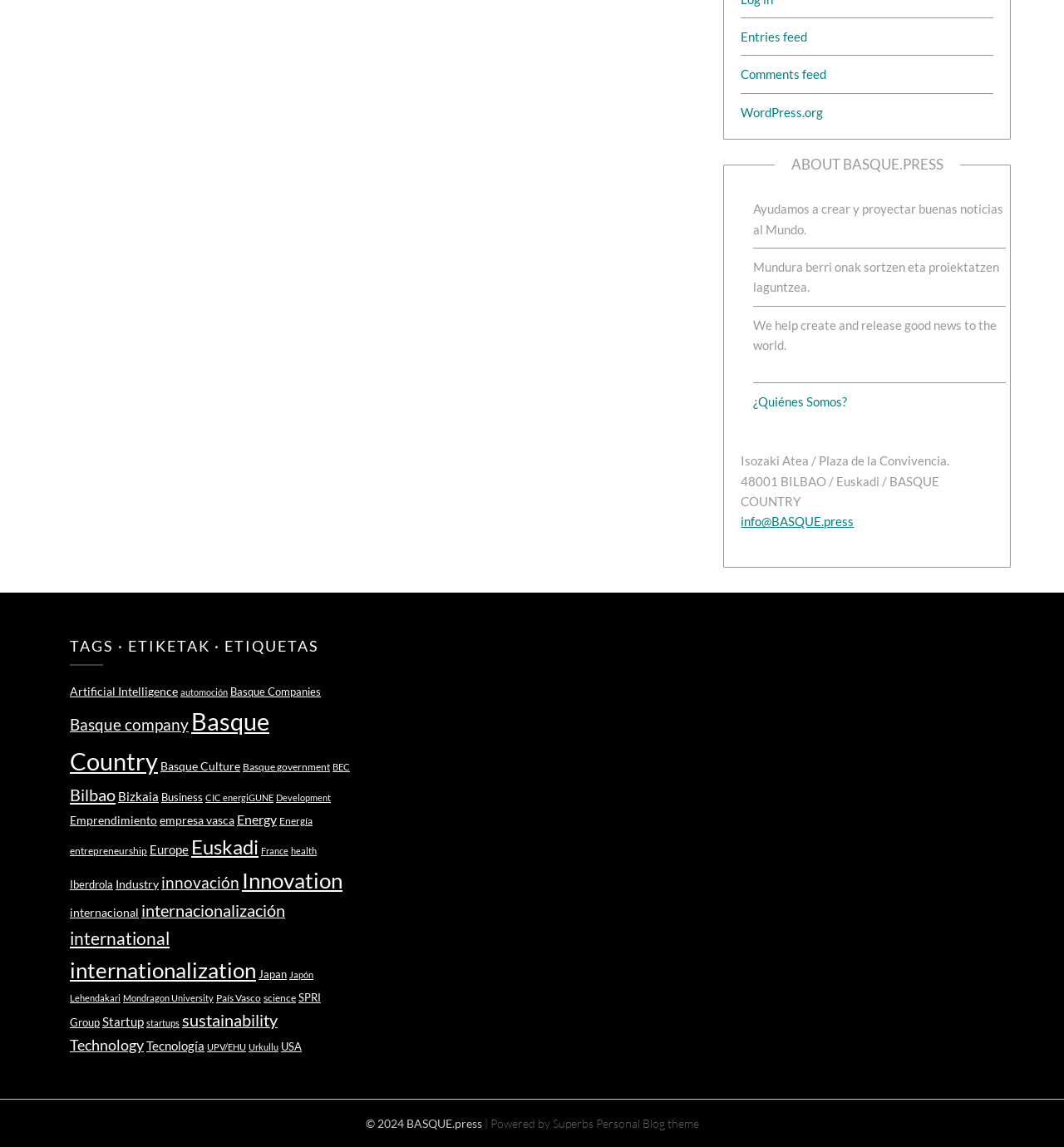Can you identify the bounding box coordinates of the clickable region needed to carry out this instruction: 'Learn about 'Artificial Intelligence''? The coordinates should be four float numbers within the range of 0 to 1, stated as [left, top, right, bottom].

[0.066, 0.597, 0.167, 0.609]